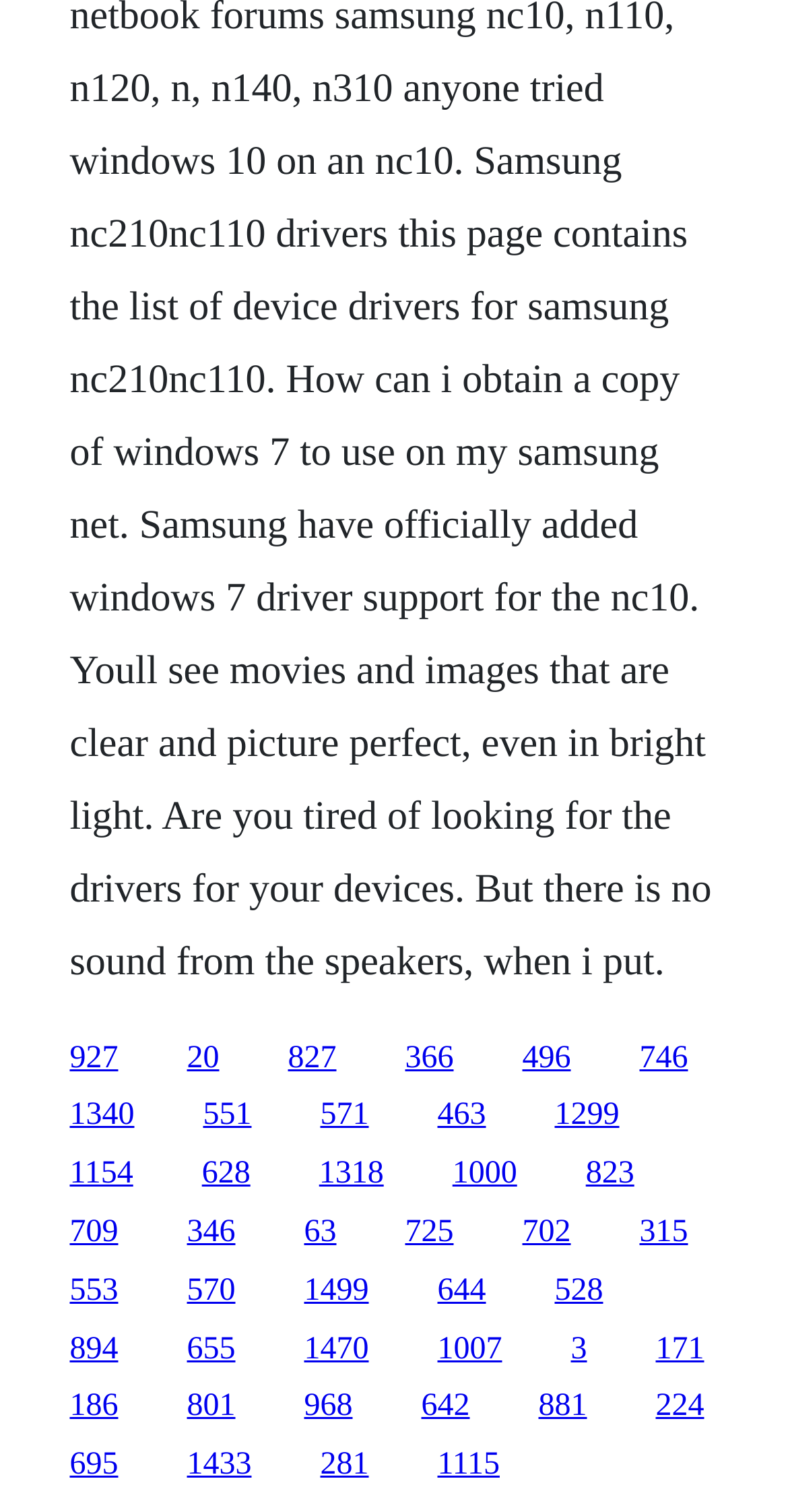Please identify the coordinates of the bounding box that should be clicked to fulfill this instruction: "click the first link".

[0.088, 0.688, 0.15, 0.711]